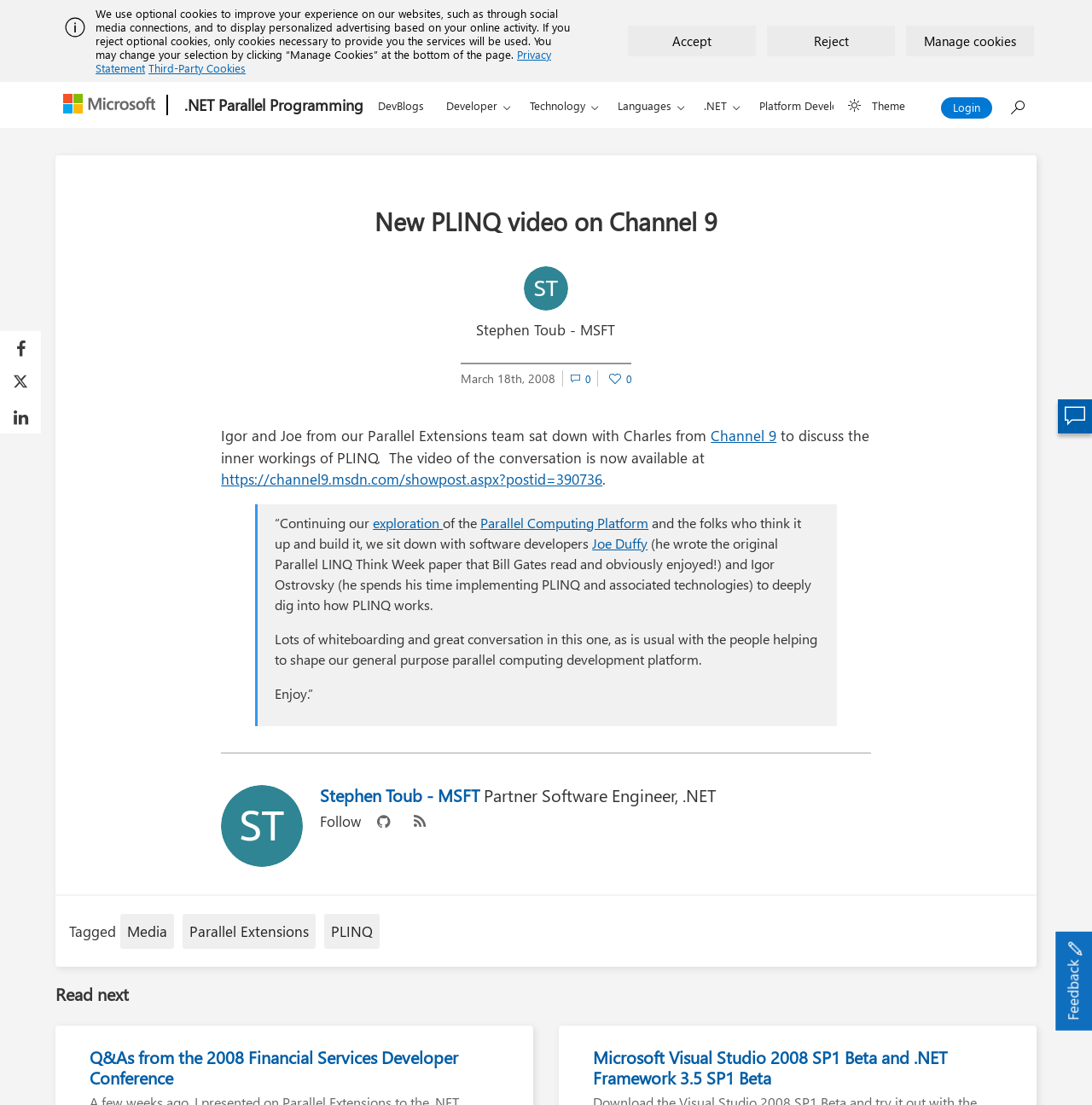Please give the bounding box coordinates of the area that should be clicked to fulfill the following instruction: "Visit the '.NET Parallel Programming' page". The coordinates should be in the format of four float numbers from 0 to 1, i.e., [left, top, right, bottom].

[0.161, 0.075, 0.338, 0.117]